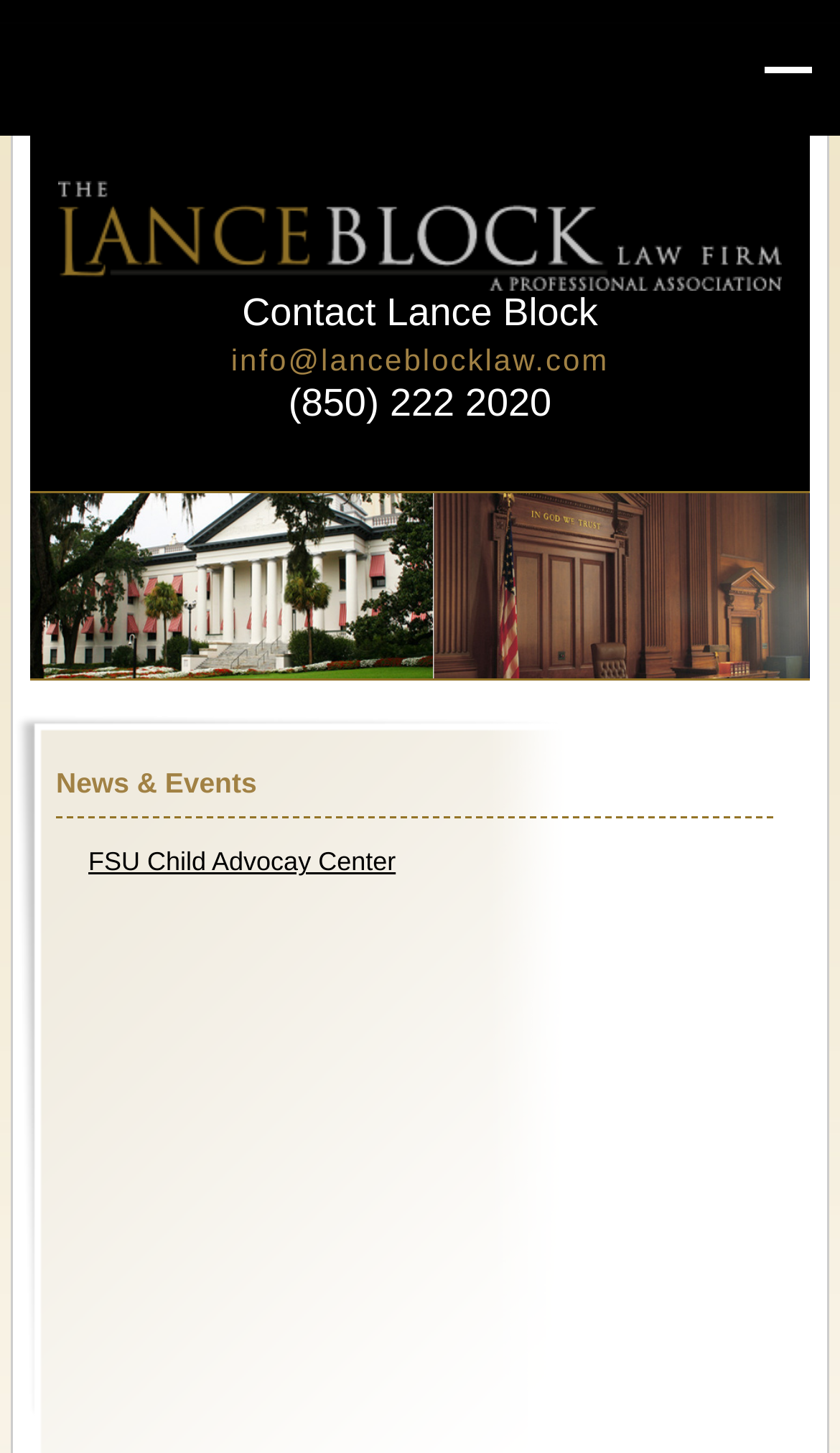Explain the webpage in detail.

The webpage is about a wrongful death lawyer in Tallahassee, Florida. At the top right corner, there is a link with no text. Below it, on the left side, there is a link with the text "Lance Block Law" accompanied by an image with the same name. 

To the right of the image, there is a static text "Contact Lance Block" followed by a link with the email address "info@lanceblocklaw.com" and a phone number "(850) 222 2020". 

Further down the page, there is a heading "News & Events" on the left side, and below it, there is a link with the text "FSU Child Advocacy Center".